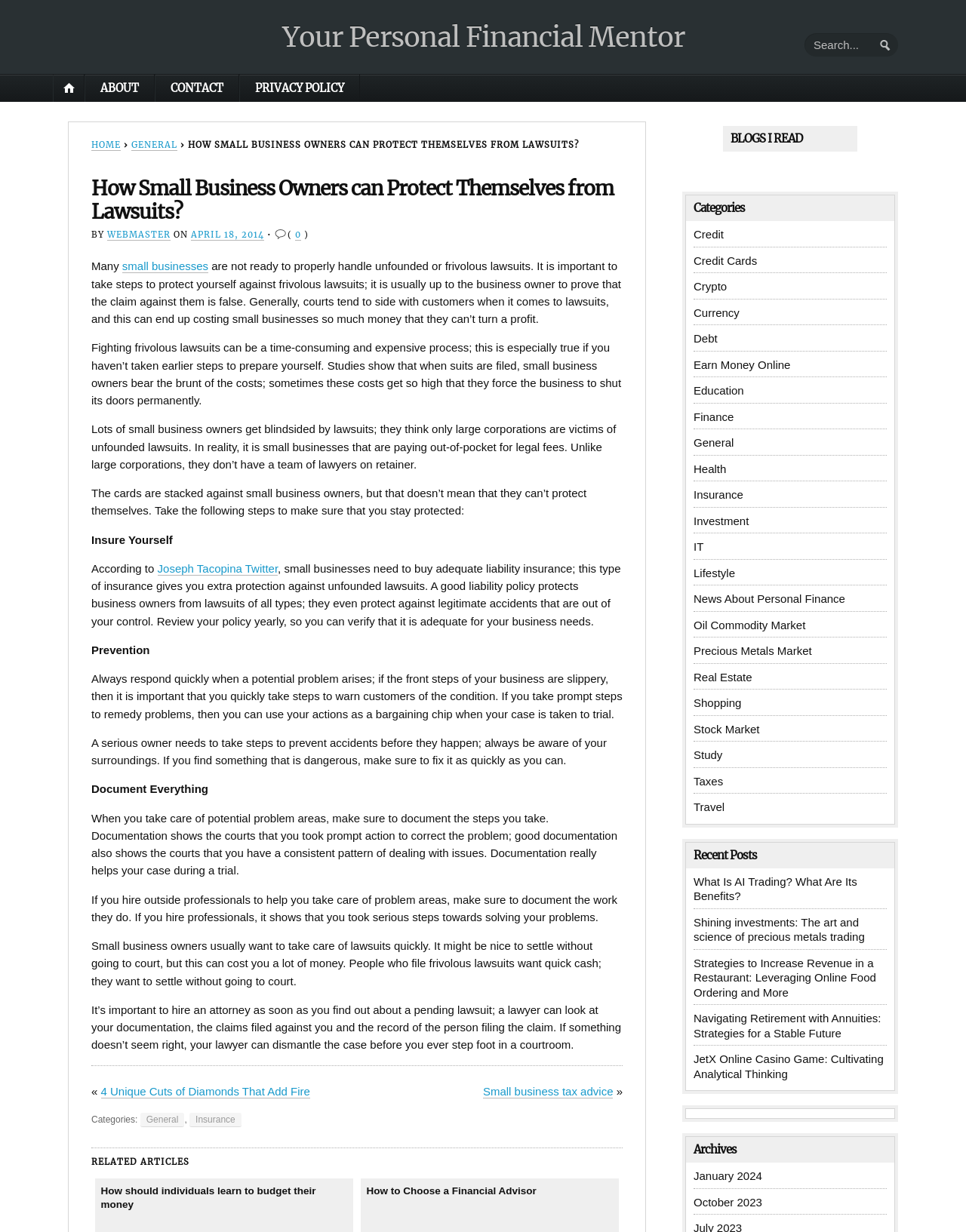Give a detailed account of the webpage, highlighting key information.

This webpage is about personal finance and provides advice on how small business owners can protect themselves from lawsuits. At the top, there is a navigation bar with links to "HOME", "ABOUT", "CONTACT", and "PRIVACY POLICY". Below this, there is a search bar and a "Submit" button.

The main content of the page is an article titled "How Small Business Owners can Protect Themselves from Lawsuits?" The article is divided into several sections, each with a heading and a block of text. The sections discuss the importance of protecting oneself from lawsuits, the costs of fighting frivolous lawsuits, and steps that small business owners can take to prevent lawsuits, such as insuring themselves, taking preventative measures, documenting everything, and hiring an attorney.

To the right of the article, there are several sections, including "BLOGS I READ", "Categories", and "RELATED ARTICLES". The "Categories" section lists various topics related to personal finance, such as "Credit", "Credit Cards", "Crypto", and "Insurance". The "RELATED ARTICLES" section lists several articles, including "4 Unique Cuts of Diamonds That Add Fire" and "Small business tax advice".

At the bottom of the page, there is a section titled "Recent Posts" that lists several recent articles, including "What Is AI Trading? What Are Its Benefits?" and "Shining investments: The art and science of precious metals trading".